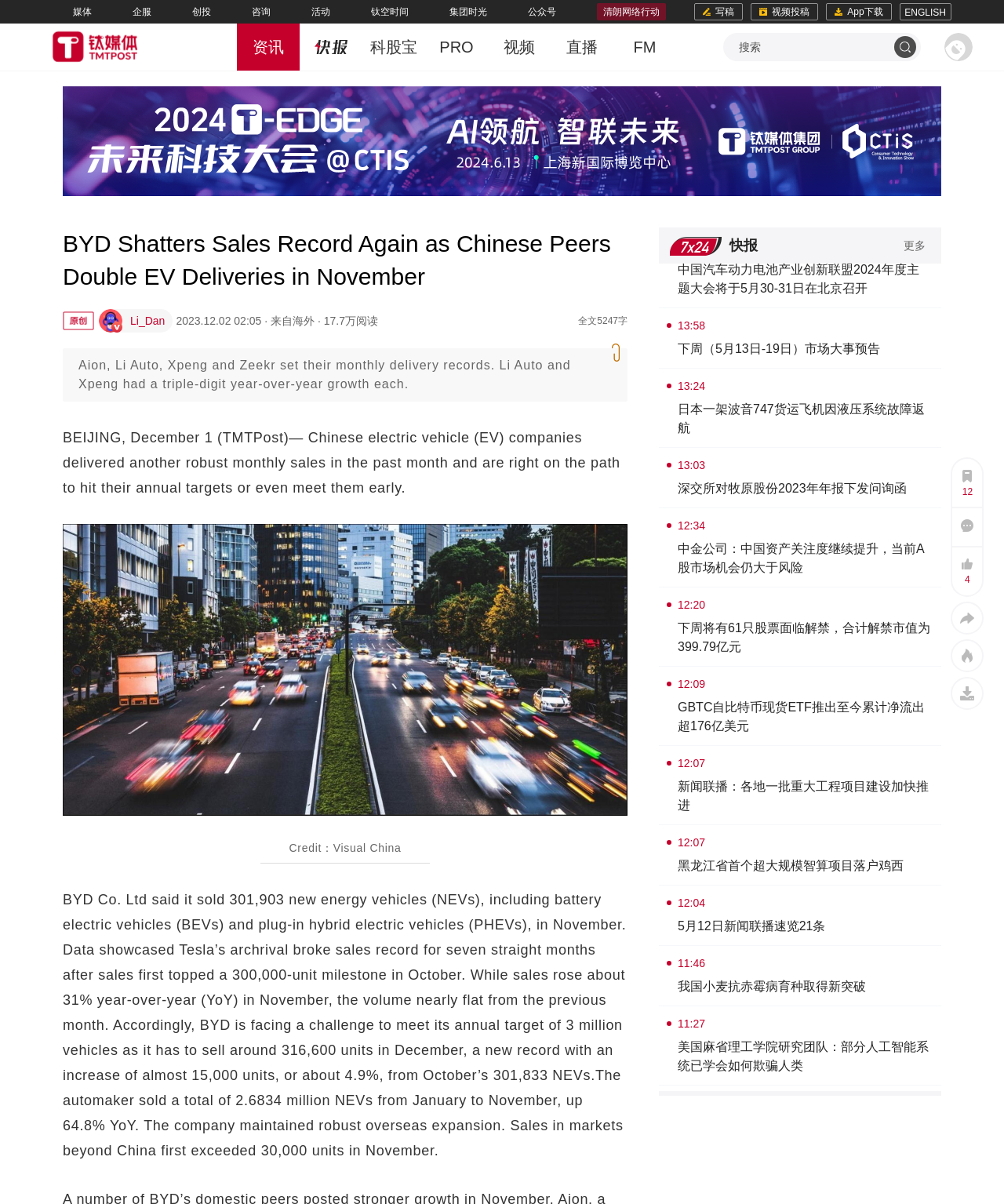Provide the bounding box coordinates in the format (top-left x, top-left y, bottom-right x, bottom-right y). All values are floating point numbers between 0 and 1. Determine the bounding box coordinate of the UI element described as: parent_node: 资讯

[0.031, 0.02, 0.173, 0.059]